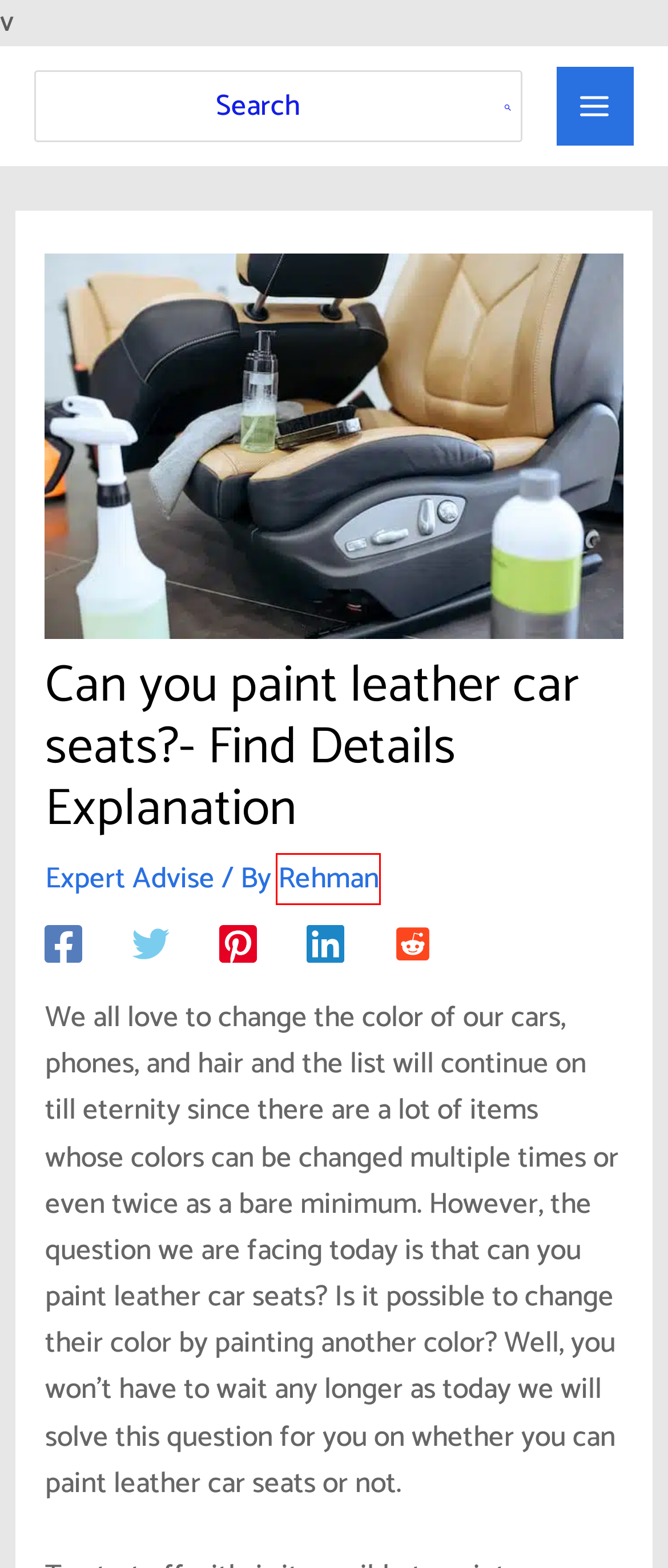You are presented with a screenshot of a webpage with a red bounding box. Select the webpage description that most closely matches the new webpage after clicking the element inside the red bounding box. The options are:
A. Ants In Car! How To Get Rid Of Ants In Cars-4 Simple Methods
B. How To Get Weed Smell Out Of Car With 7 Simple Steps
C. Cleaning Tools -
D. Expert Advise -
E. Proven Ways How To Make Car Freshies Last Longer For Car
F. Rehman -
G. Do Leather Car Seats Make You Sweat?
H. Hacks For Cars-A Reliable Guide For Your Cars

F